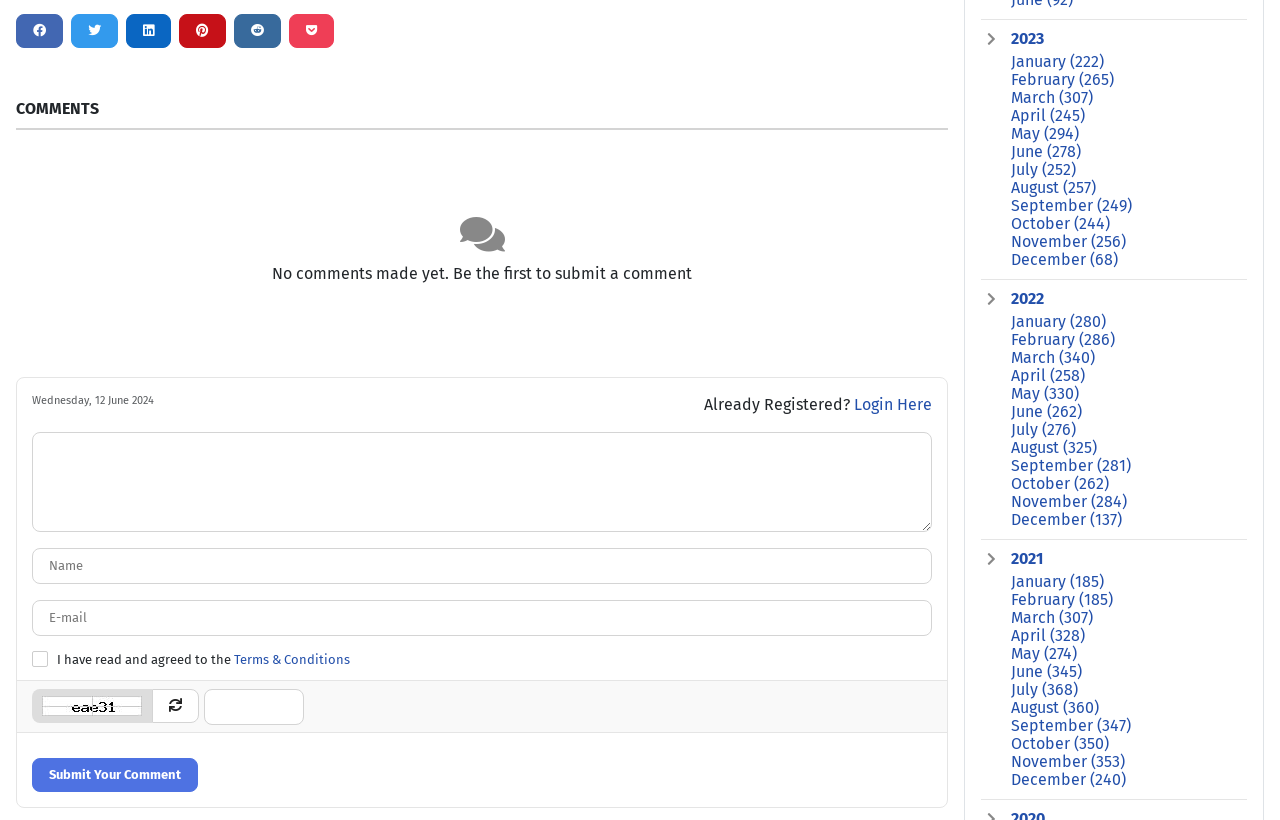Identify the bounding box of the HTML element described as: "Terms & Conditions".

[0.183, 0.795, 0.273, 0.813]